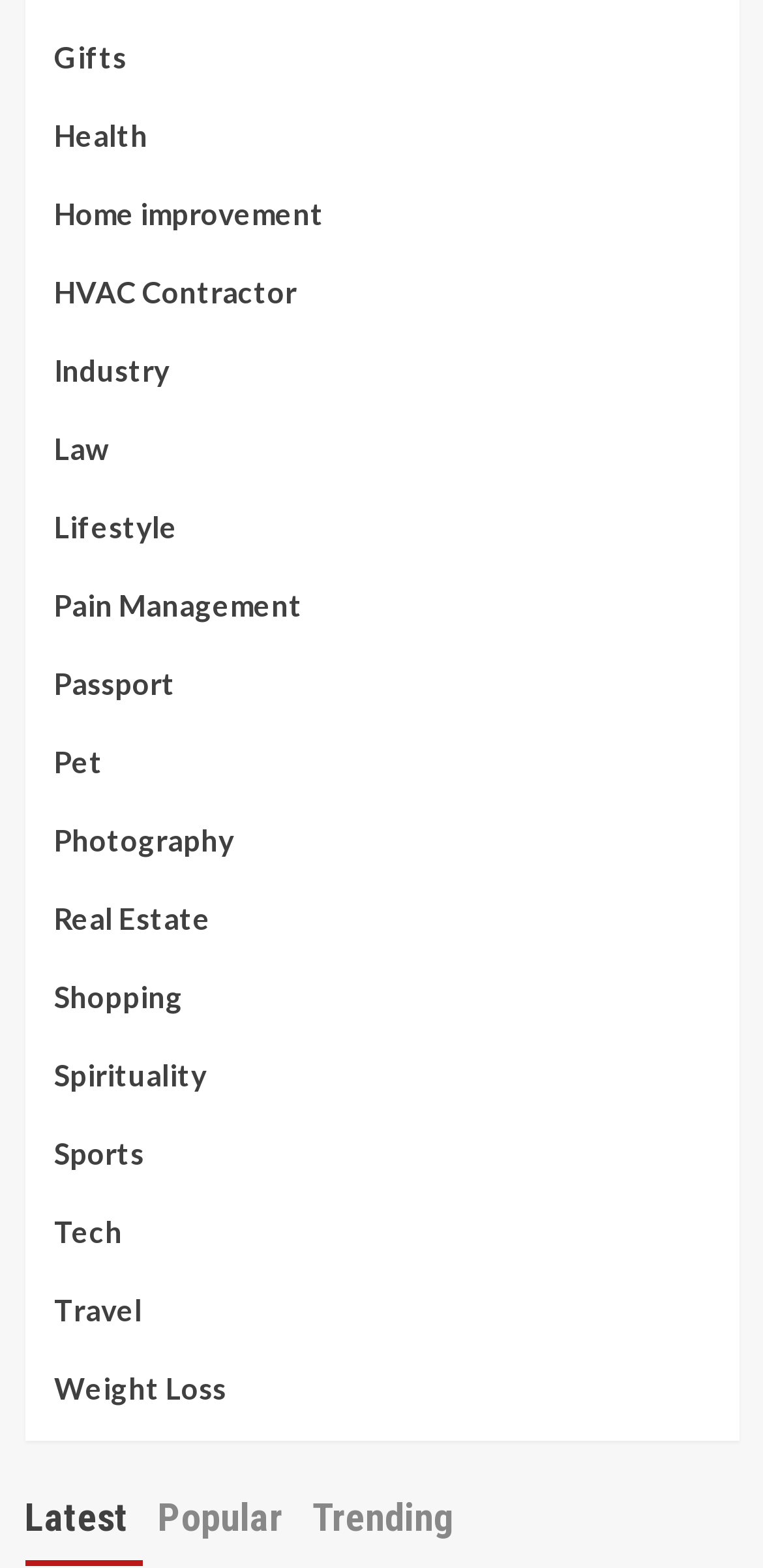What is the category located below 'Home improvement'?
Refer to the image and provide a concise answer in one word or phrase.

HVAC Contractor